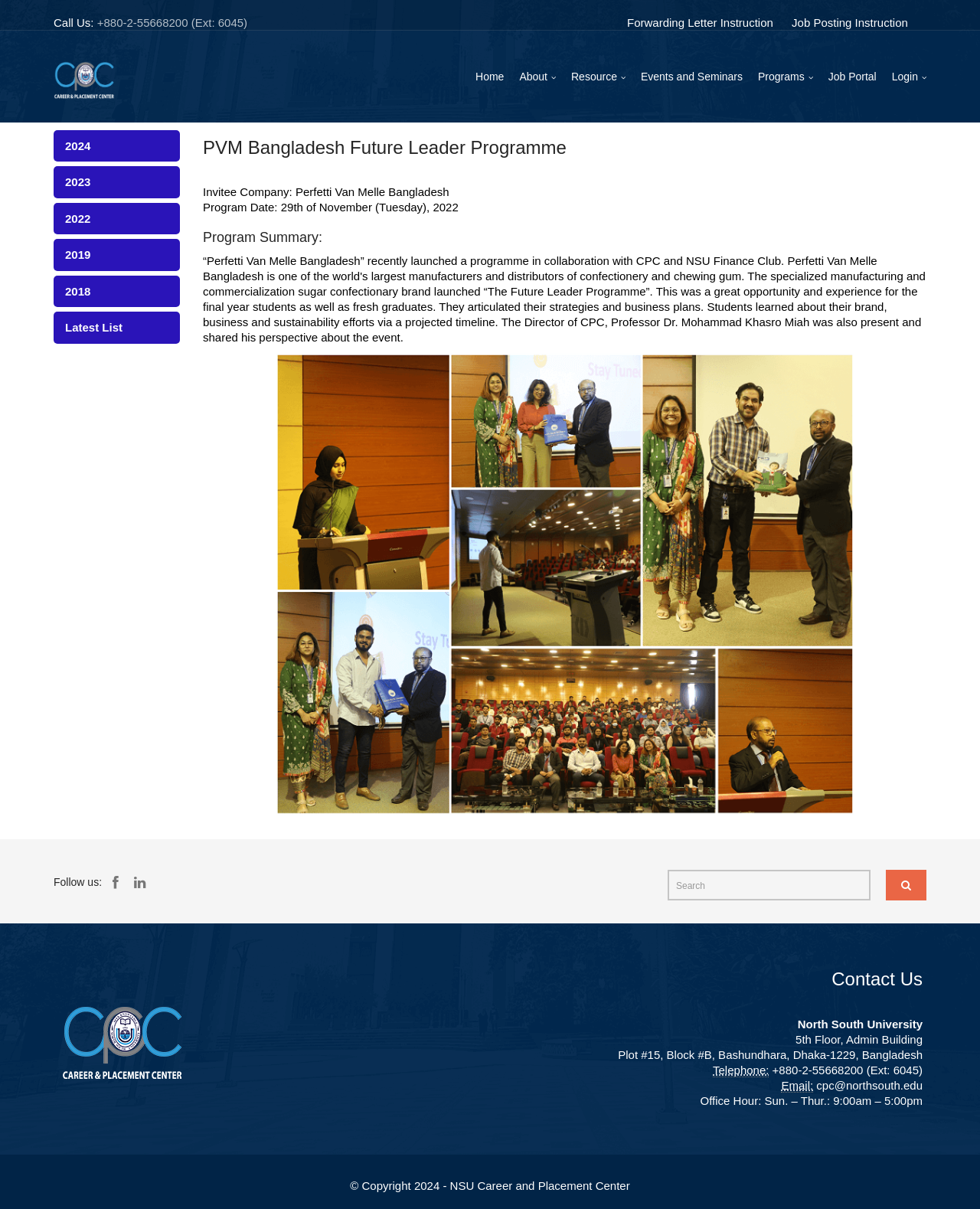Predict the bounding box coordinates of the area that should be clicked to accomplish the following instruction: "Click the 'Home' link". The bounding box coordinates should consist of four float numbers between 0 and 1, i.e., [left, top, right, bottom].

[0.47, 0.051, 0.514, 0.076]